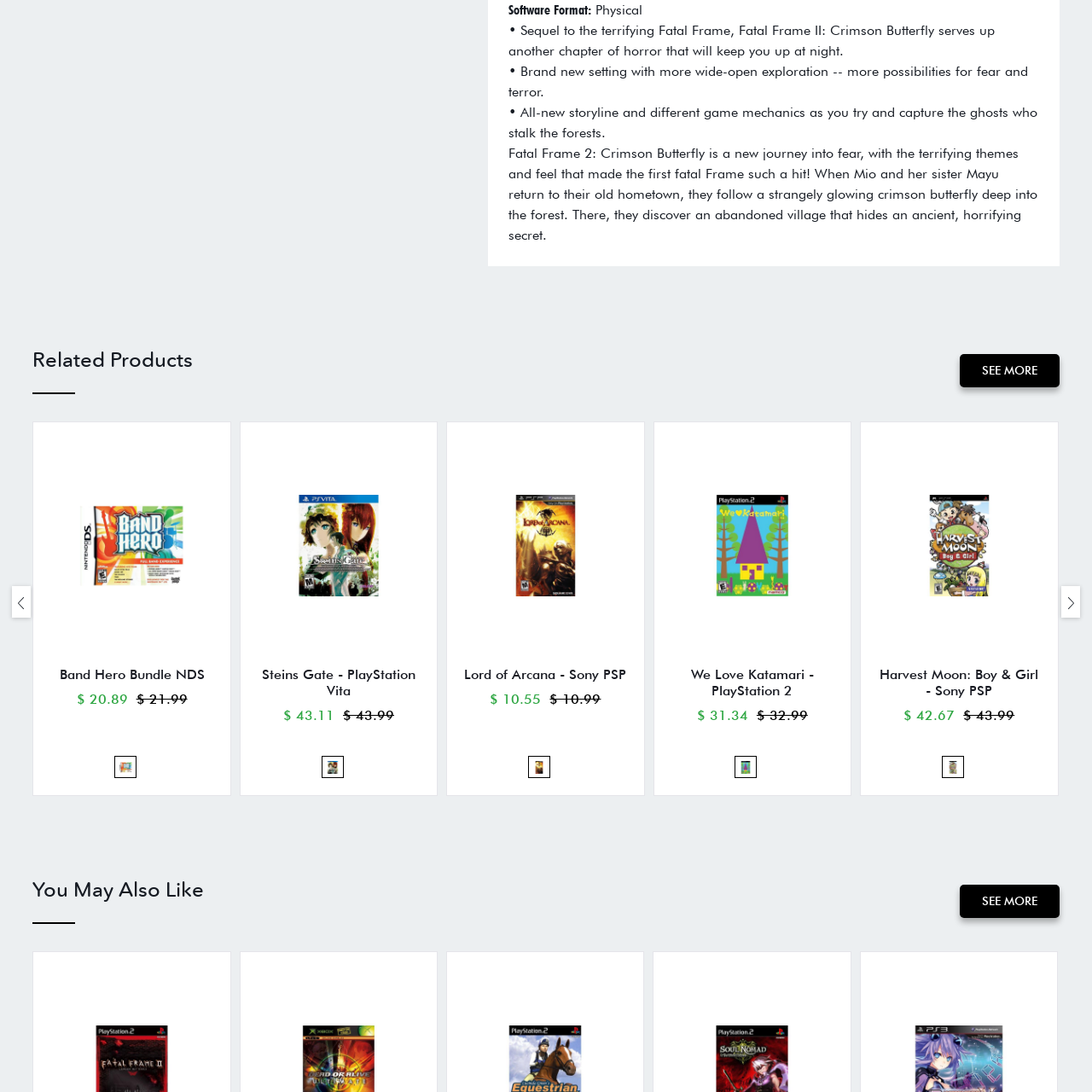Examine the image within the red border, What is the genre of the game? 
Please provide a one-word or one-phrase answer.

Survival horror